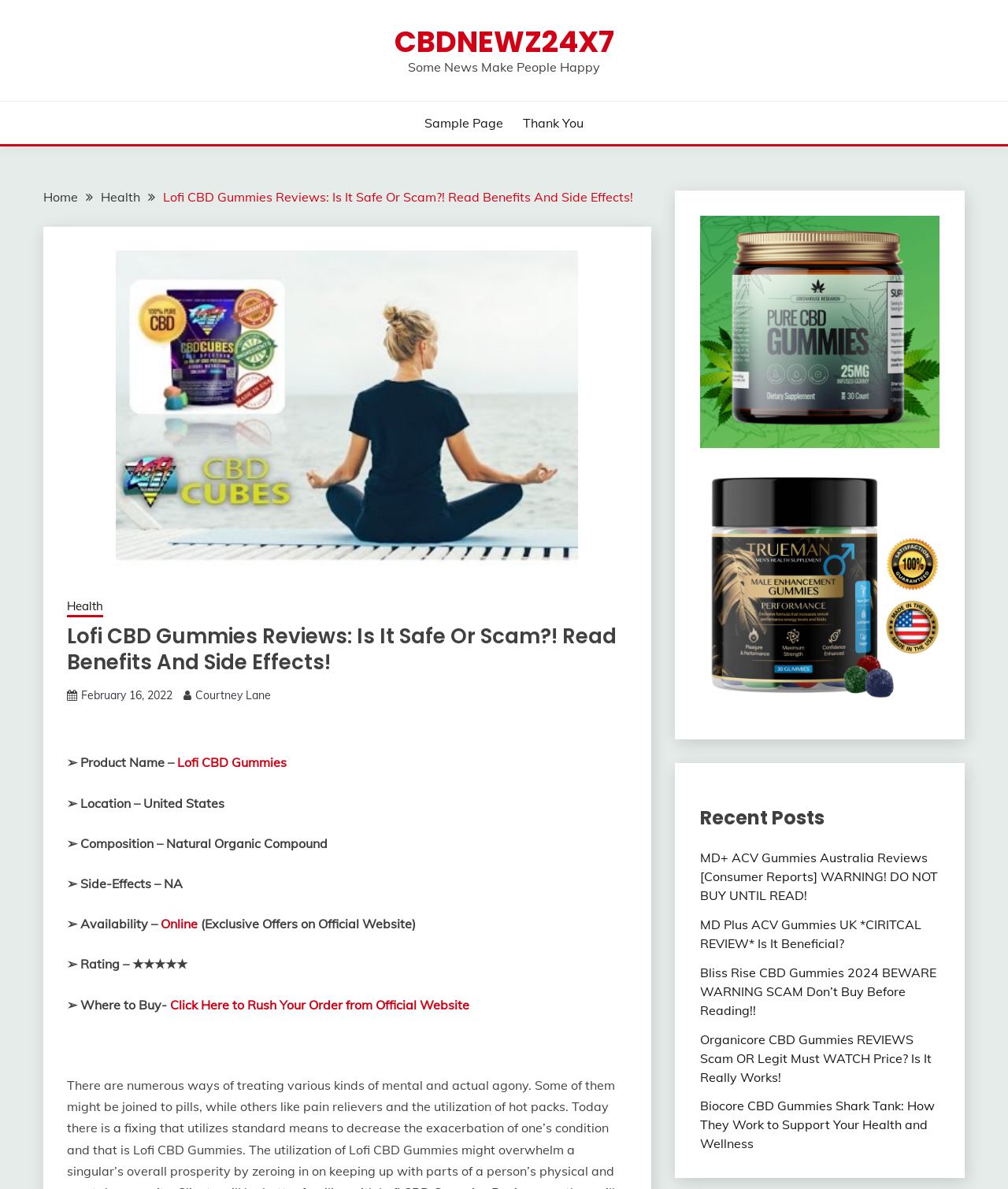Determine the main headline of the webpage and provide its text.

Lofi CBD Gummies Reviews: Is It Safe Or Scam?! Read Benefits And Side Effects!